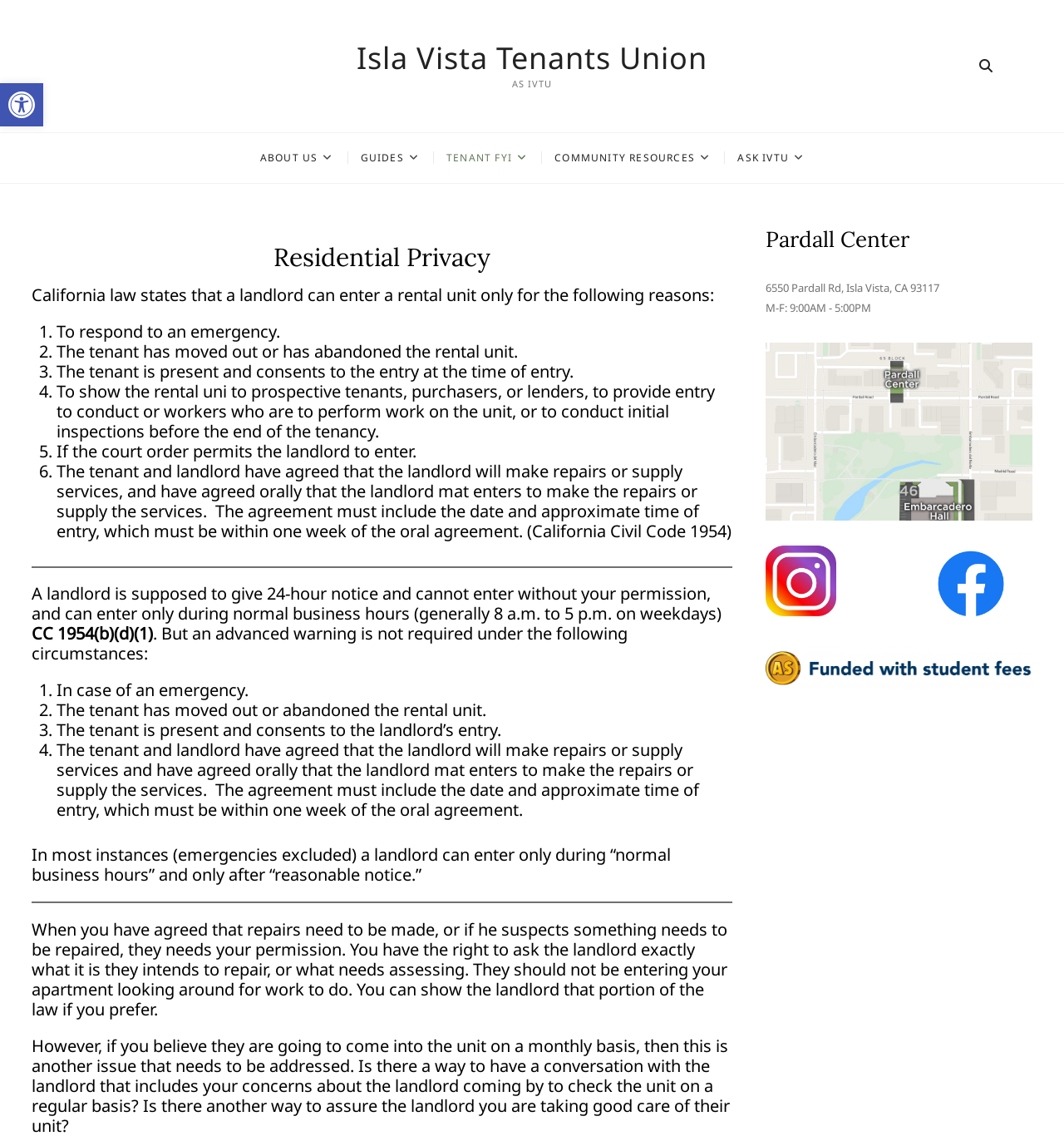What is the address of the Pardall Center?
Please provide a single word or phrase in response based on the screenshot.

6550 Pardall Rd, Isla Vista, CA 93117